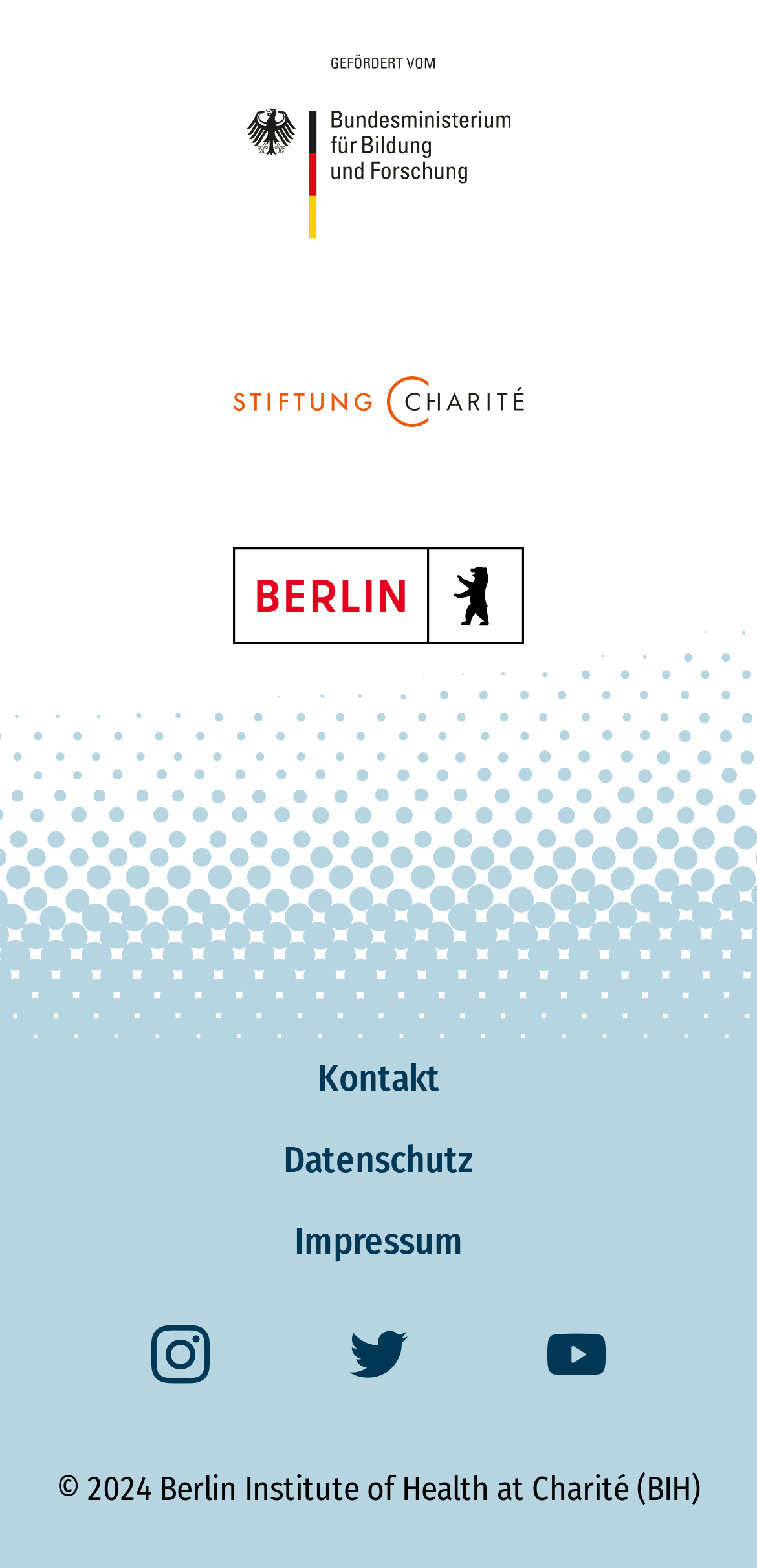Please give a concise answer to this question using a single word or phrase: 
What is the orientation of the menubar in the footer?

horizontal